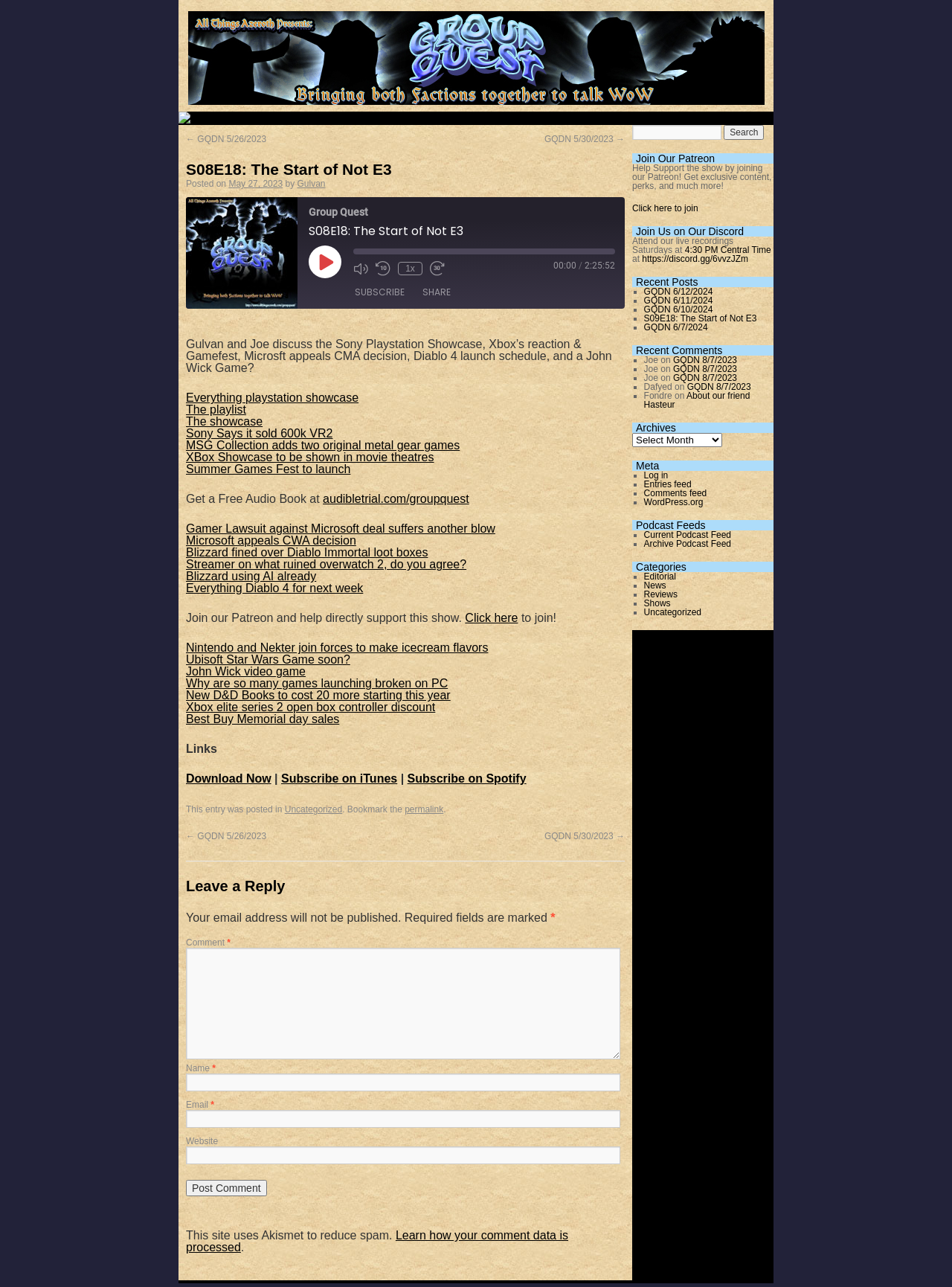What is the duration of the episode?
Using the information from the image, provide a comprehensive answer to the question.

The duration of the episode can be found in the time element with the text '2:25:52' which is located below the episode description and above the episode controls.